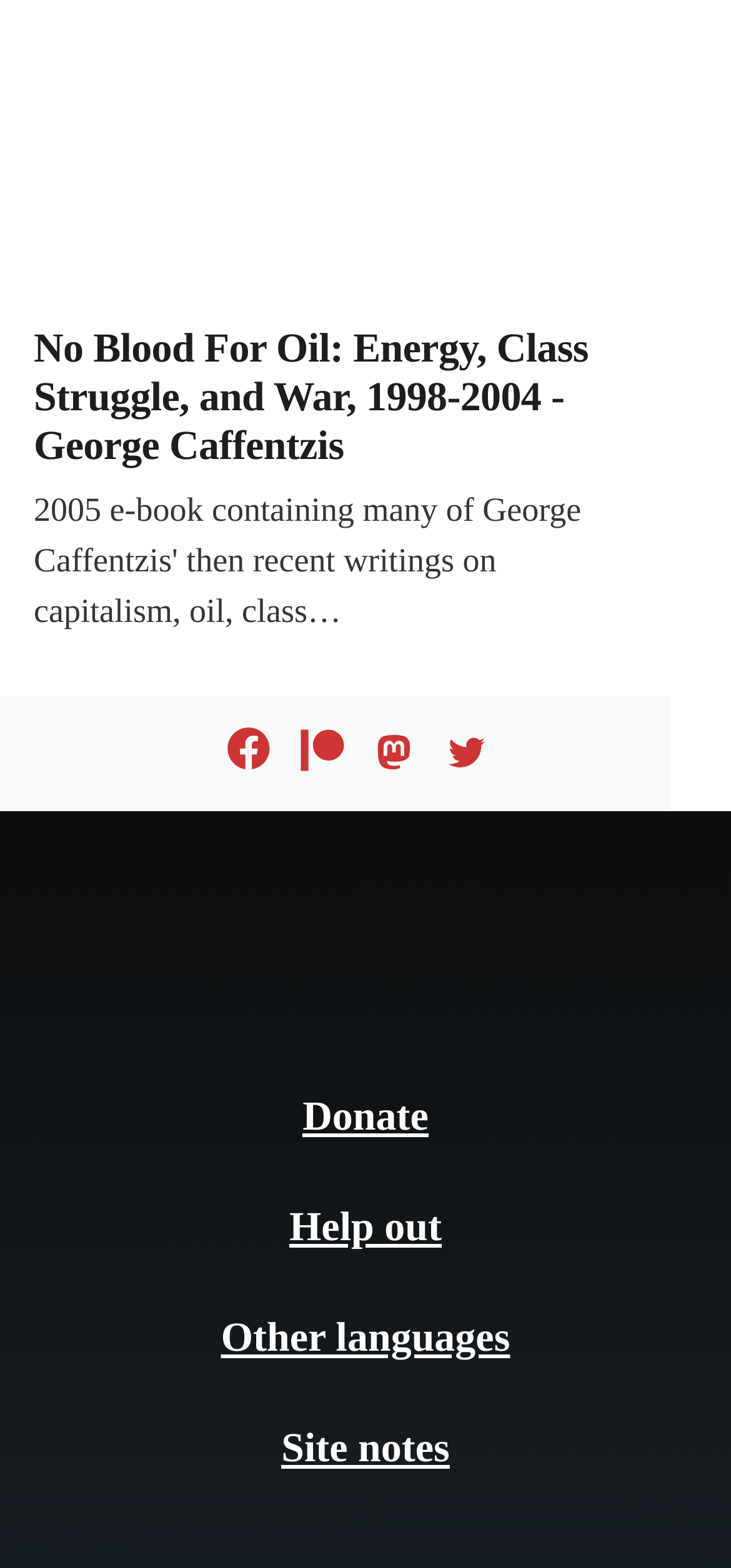Respond with a single word or phrase to the following question:
How many social media links are available?

4